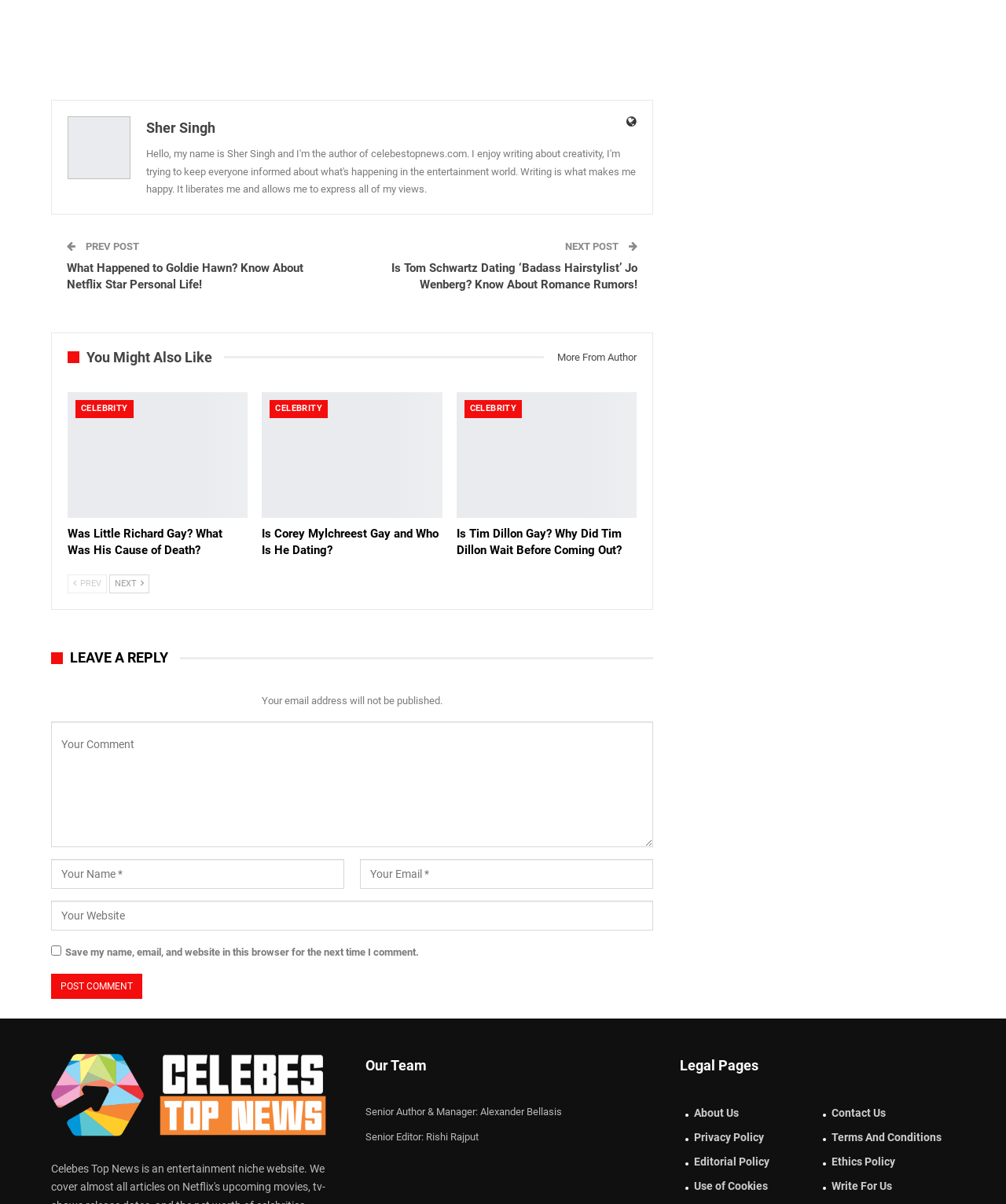Answer this question using a single word or a brief phrase:
What is the text of the first link on the webpage?

Sher Singh